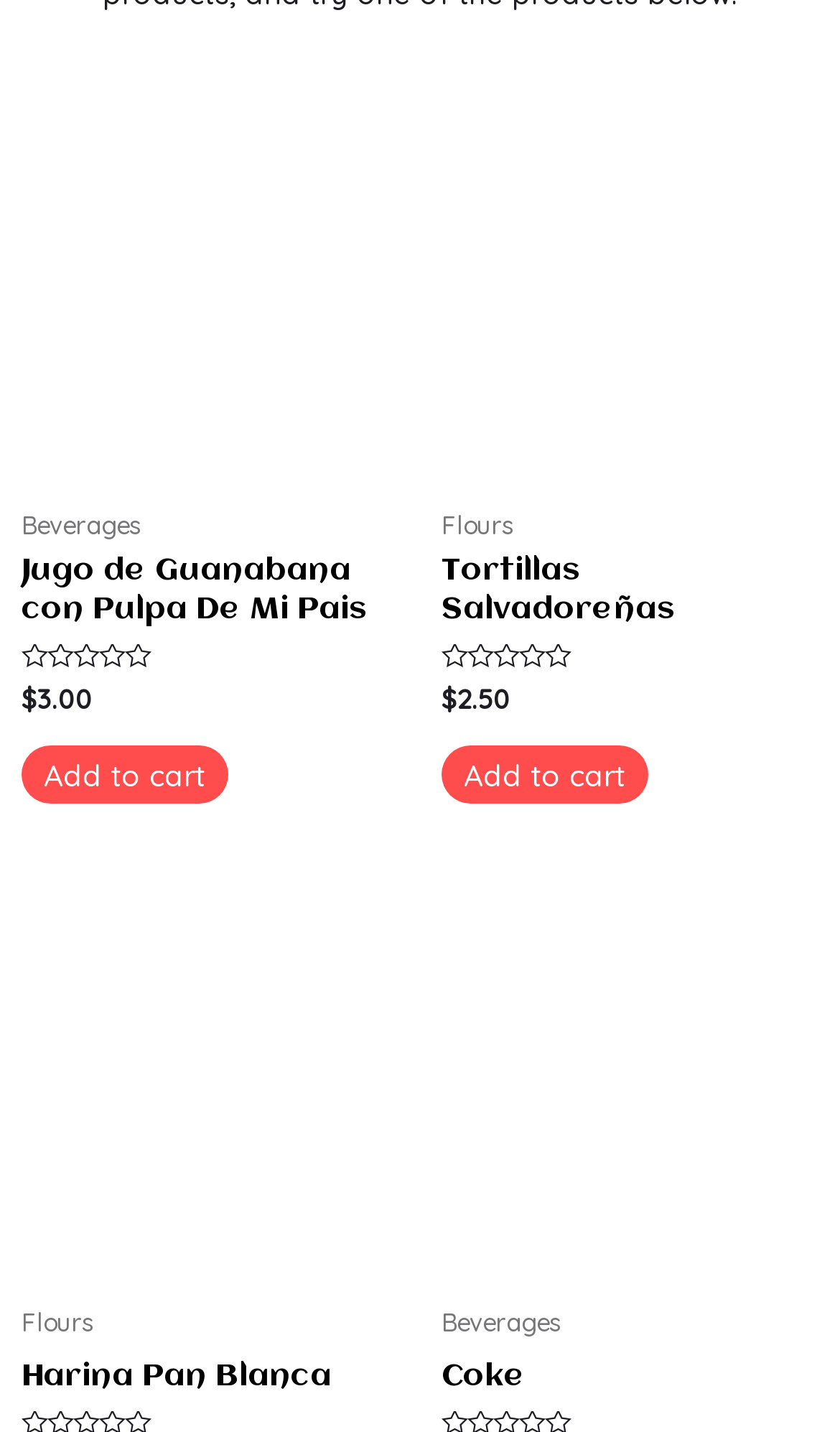Using a single word or phrase, answer the following question: 
How much does Harina Pan Blanca cost?

$3.00